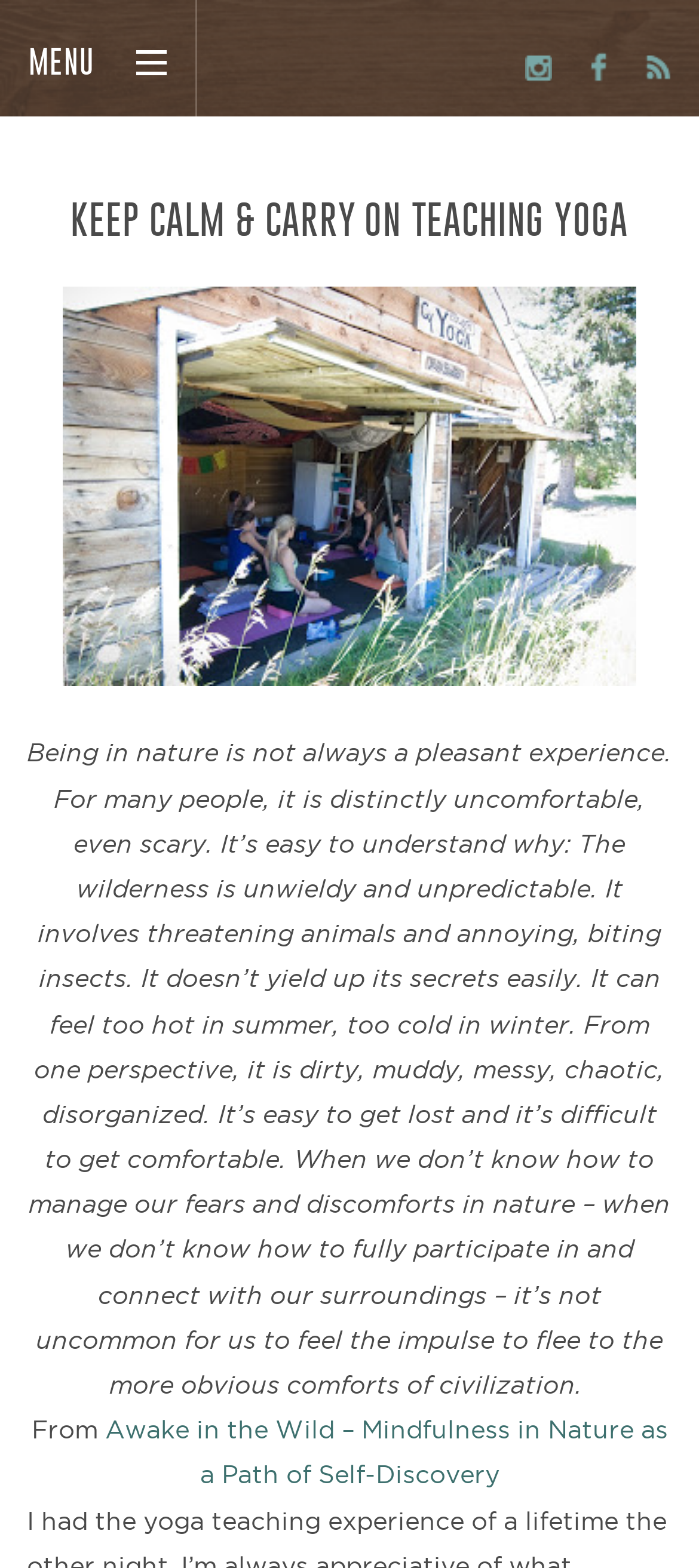What is the main topic of this webpage?
Please ensure your answer to the question is detailed and covers all necessary aspects.

The webpage has a heading 'KEEP CALM & CARRY ON TEACHING YOGA' and the text below it talks about being in nature, which suggests that the main topic of this webpage is related to yoga and nature.